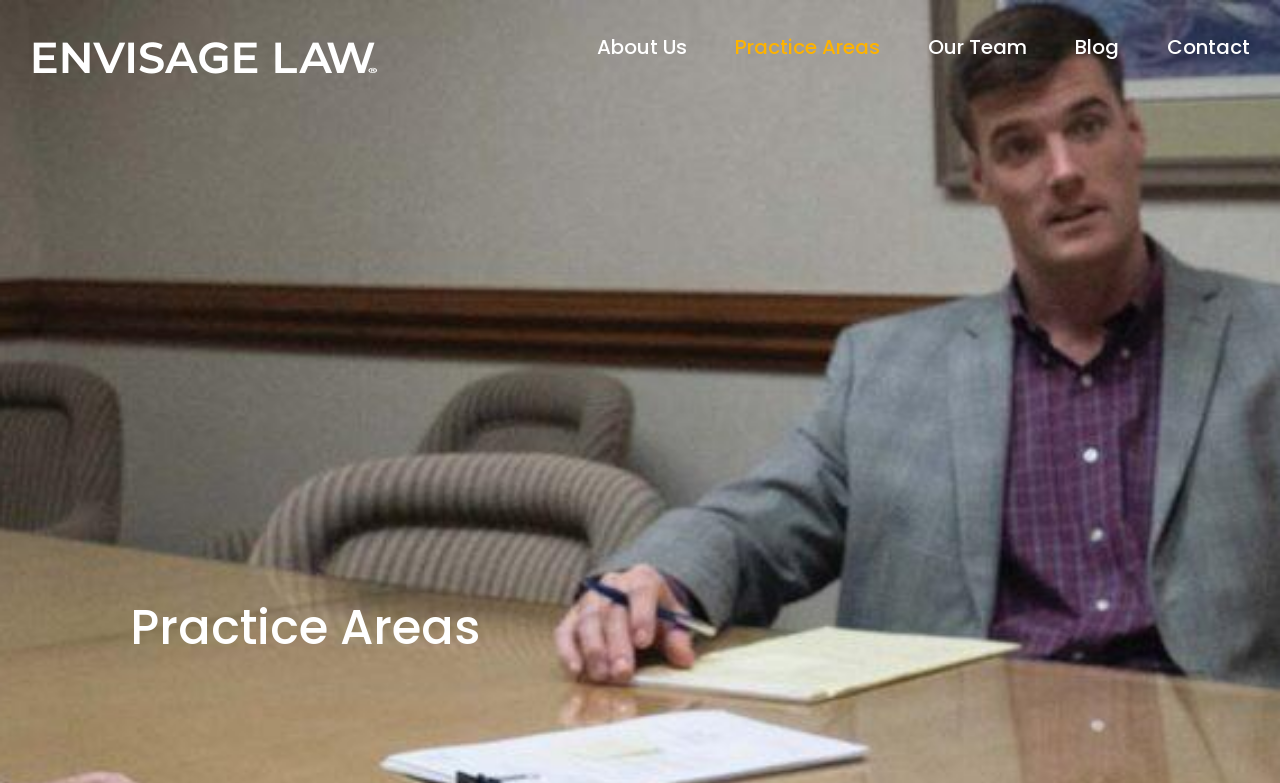Please provide a comprehensive answer to the question based on the screenshot: Where is the 'Contact' link located?

I checked the bounding box coordinates of the 'Contact' link, which are [0.912, 0.0, 0.977, 0.12]. The x1 and x2 coordinates are close to 1, indicating that it is located on the right side of the webpage. The y1 and y2 coordinates are close to 0, indicating that it is located at the top of the webpage.